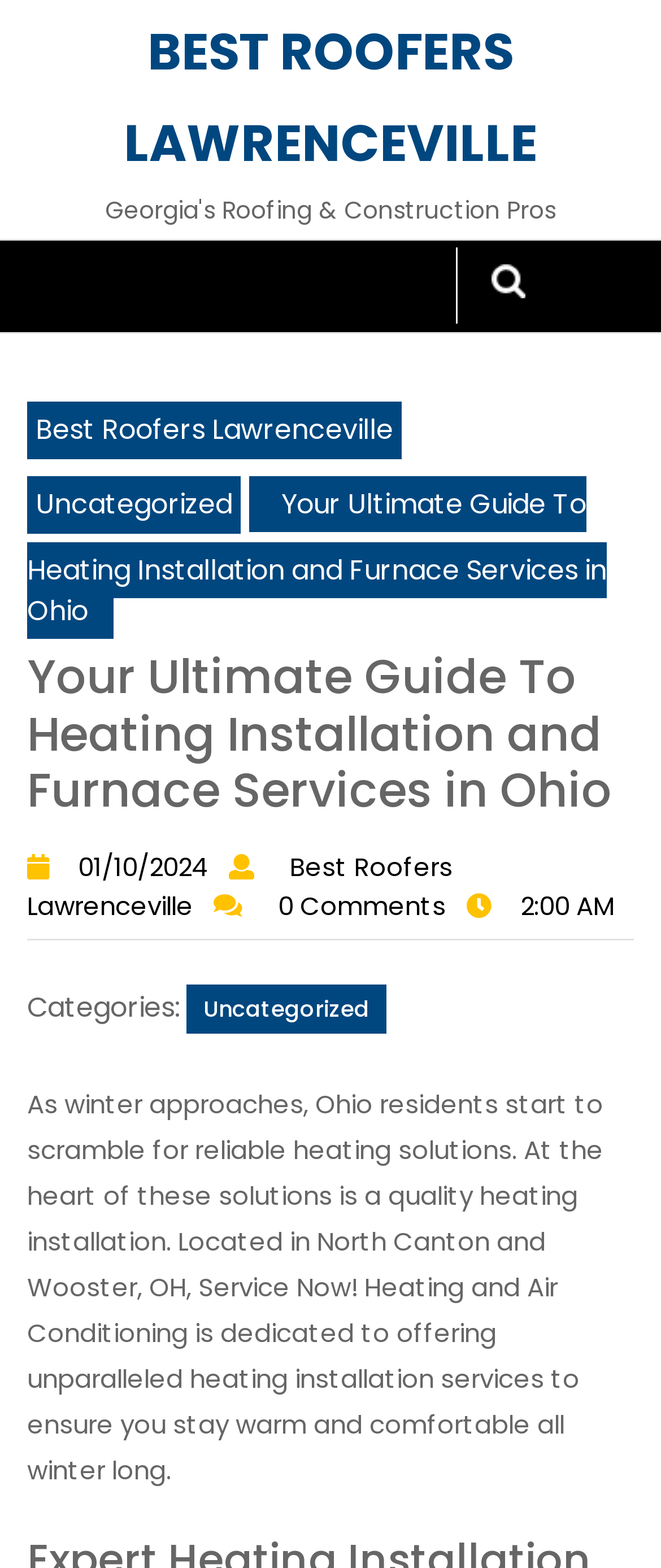Determine the bounding box coordinates for the area that needs to be clicked to fulfill this task: "View the 'Uncategorized' category". The coordinates must be given as four float numbers between 0 and 1, i.e., [left, top, right, bottom].

[0.282, 0.628, 0.585, 0.66]